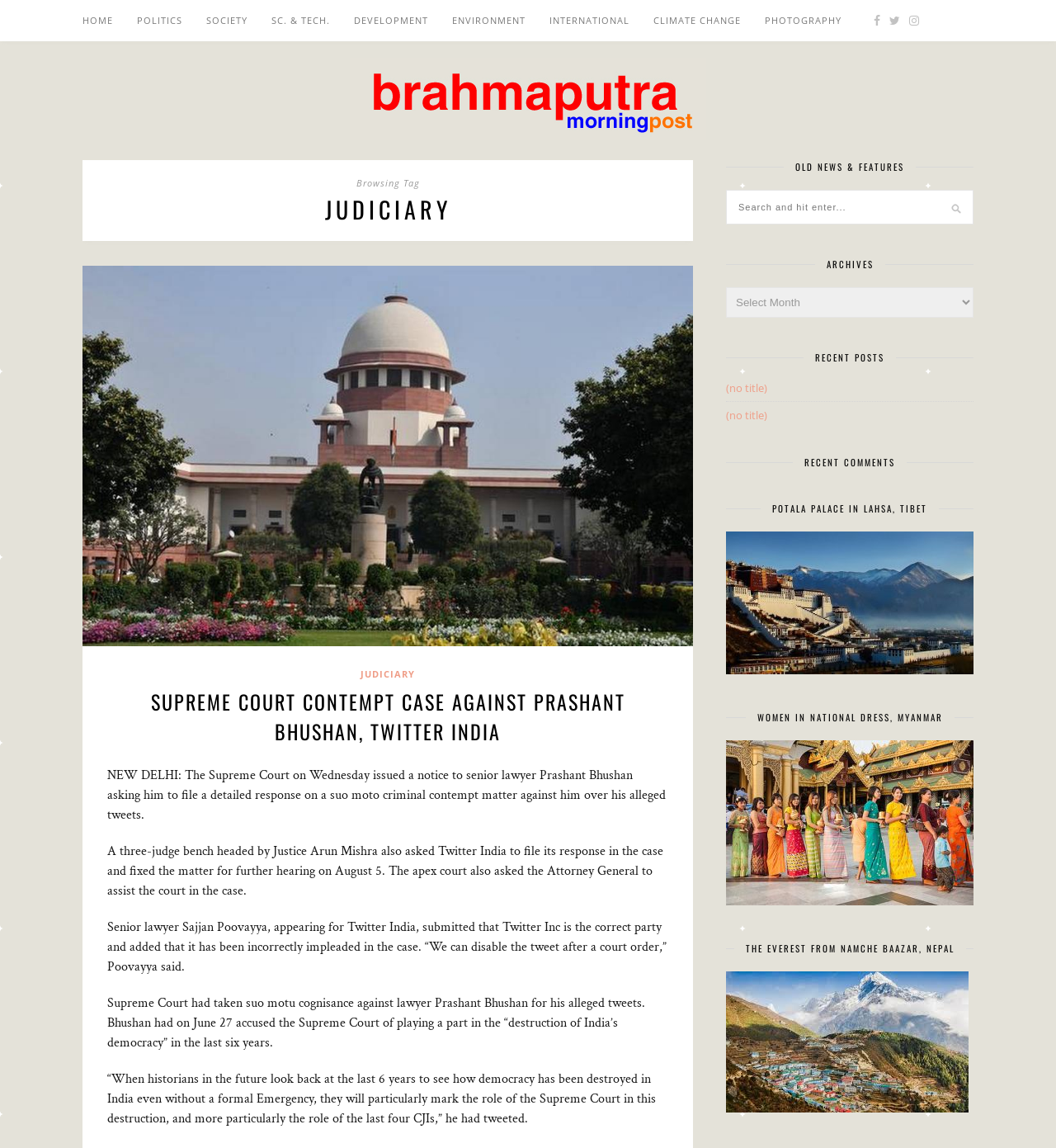What is the role of Justice Arun Mishra in the news article?
Respond to the question with a single word or phrase according to the image.

He headed a three-judge bench